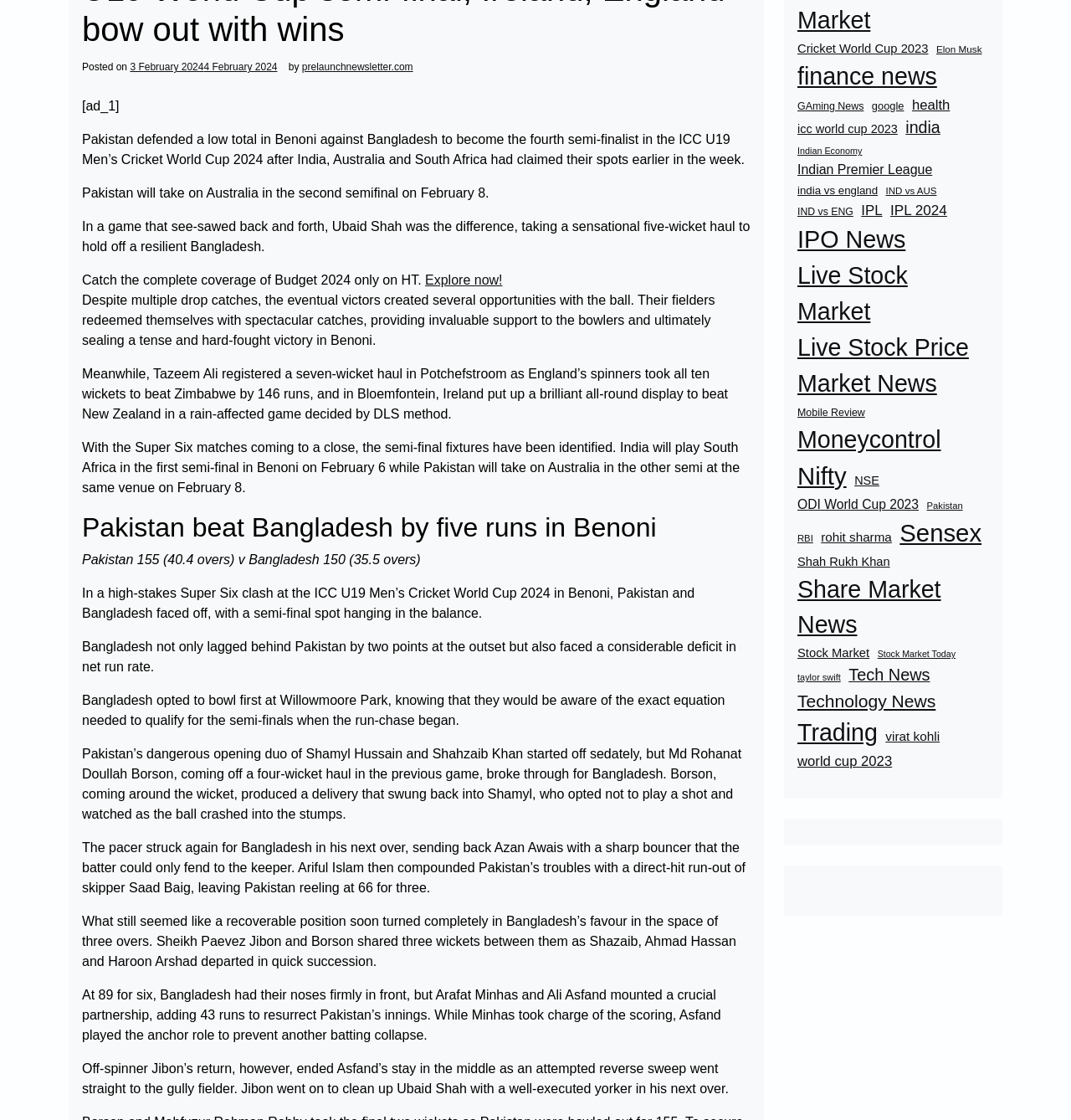Locate the bounding box coordinates of the UI element described by: "IPL 2024". Provide the coordinates as four float numbers between 0 and 1, formatted as [left, top, right, bottom].

[0.831, 0.179, 0.884, 0.198]